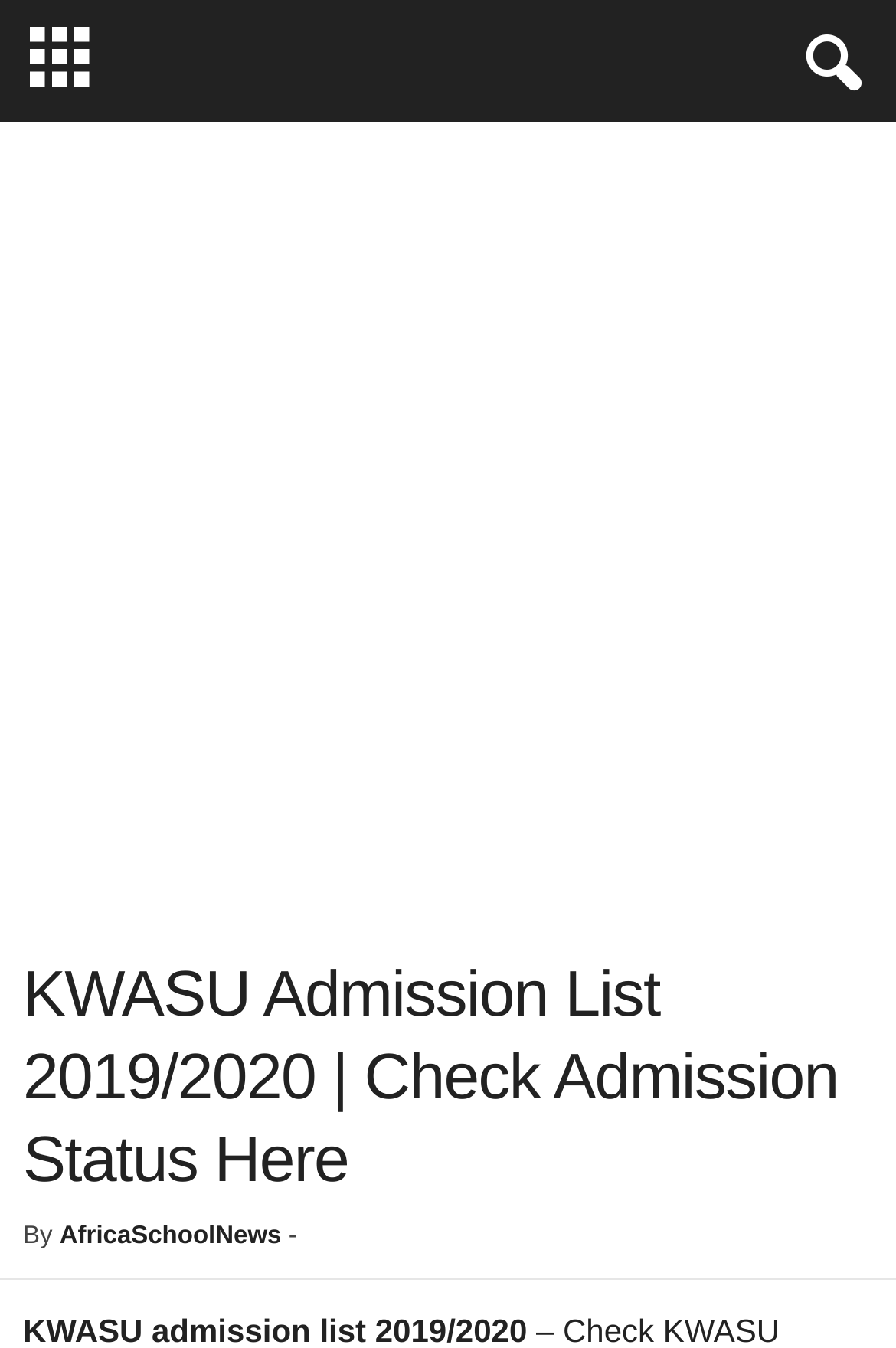Give a one-word or one-phrase response to the question:
What is the purpose of this webpage?

Check KWASU admission status